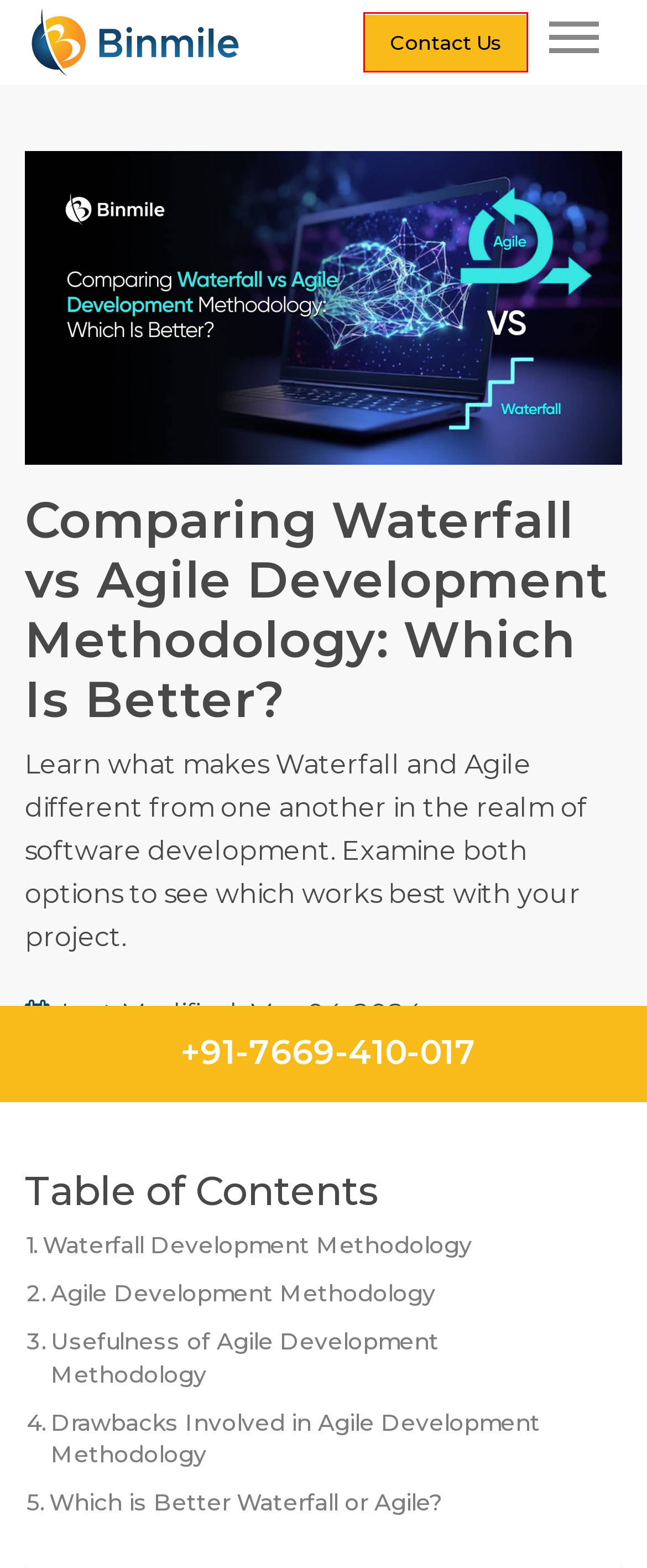You have received a screenshot of a webpage with a red bounding box indicating a UI element. Please determine the most fitting webpage description that matches the new webpage after clicking on the indicated element. The choices are:
A. How To Build an EV Charging Station Finder App Like PlugShare?
B. Mumbai - Binmile - Software Development Company
C. Jakarta - Binmile - Software Development Company
D. Binmile: Enterprise Software Development Company
E. Software Product Development Services | Binmile
F. Top 10 Software Development Trends 2024
G. Contact Us | Custom Software Development Company| Binmile
H. Software Development Insights Blog | Binmile Blogs

G